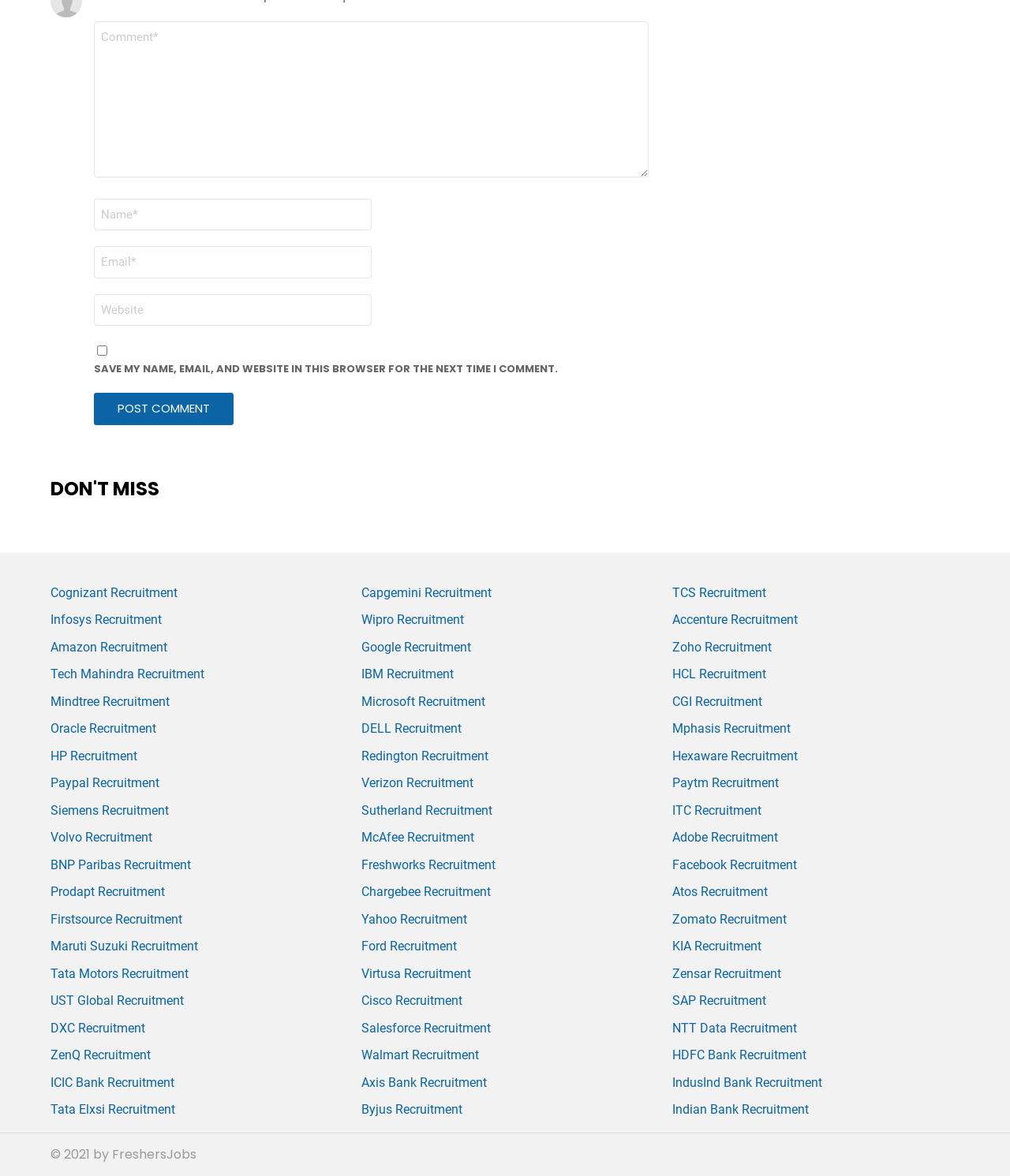Please specify the coordinates of the bounding box for the element that should be clicked to carry out this instruction: "Type your name". The coordinates must be four float numbers between 0 and 1, formatted as [left, top, right, bottom].

[0.093, 0.169, 0.368, 0.196]